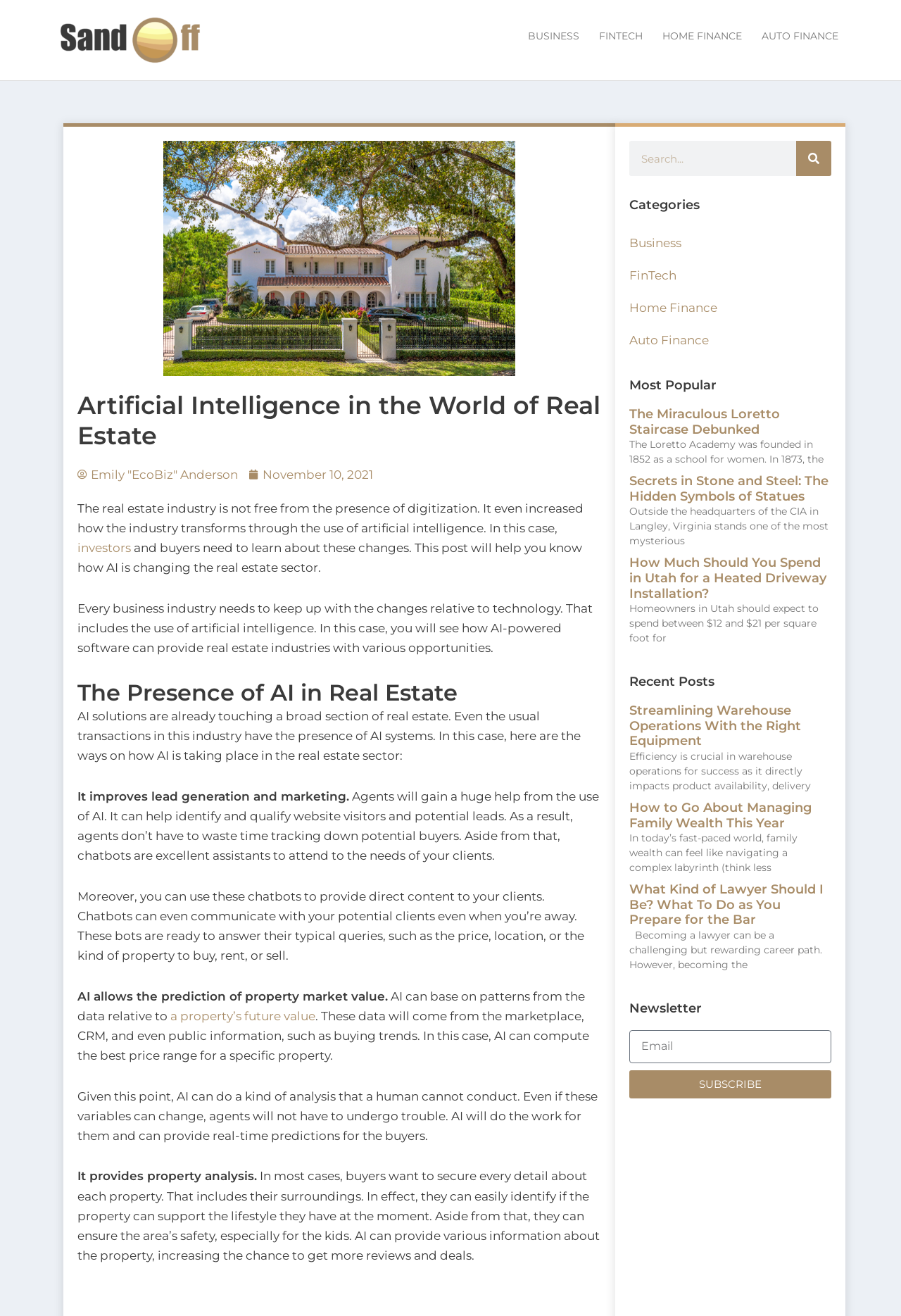Locate the bounding box coordinates of the element I should click to achieve the following instruction: "Read the 'Artificial Intelligence in the World of Real Estate' article".

[0.086, 0.296, 0.667, 0.342]